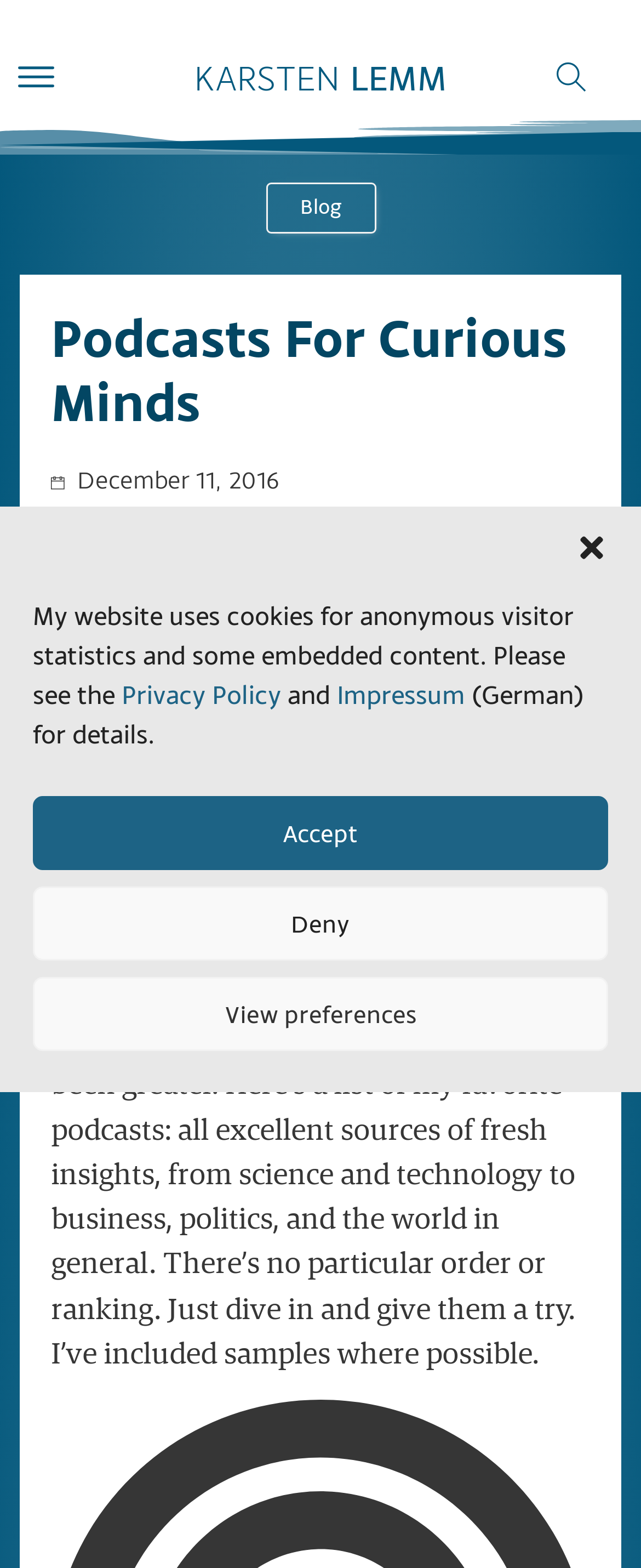Is there a particular order or ranking to the podcasts?
Please respond to the question with as much detail as possible.

The webpage explicitly states that 'there’s no particular order or ranking' to the podcasts. This suggests that the author does not prioritize or rank the podcasts in any particular way, and visitors can explore them at their own discretion.